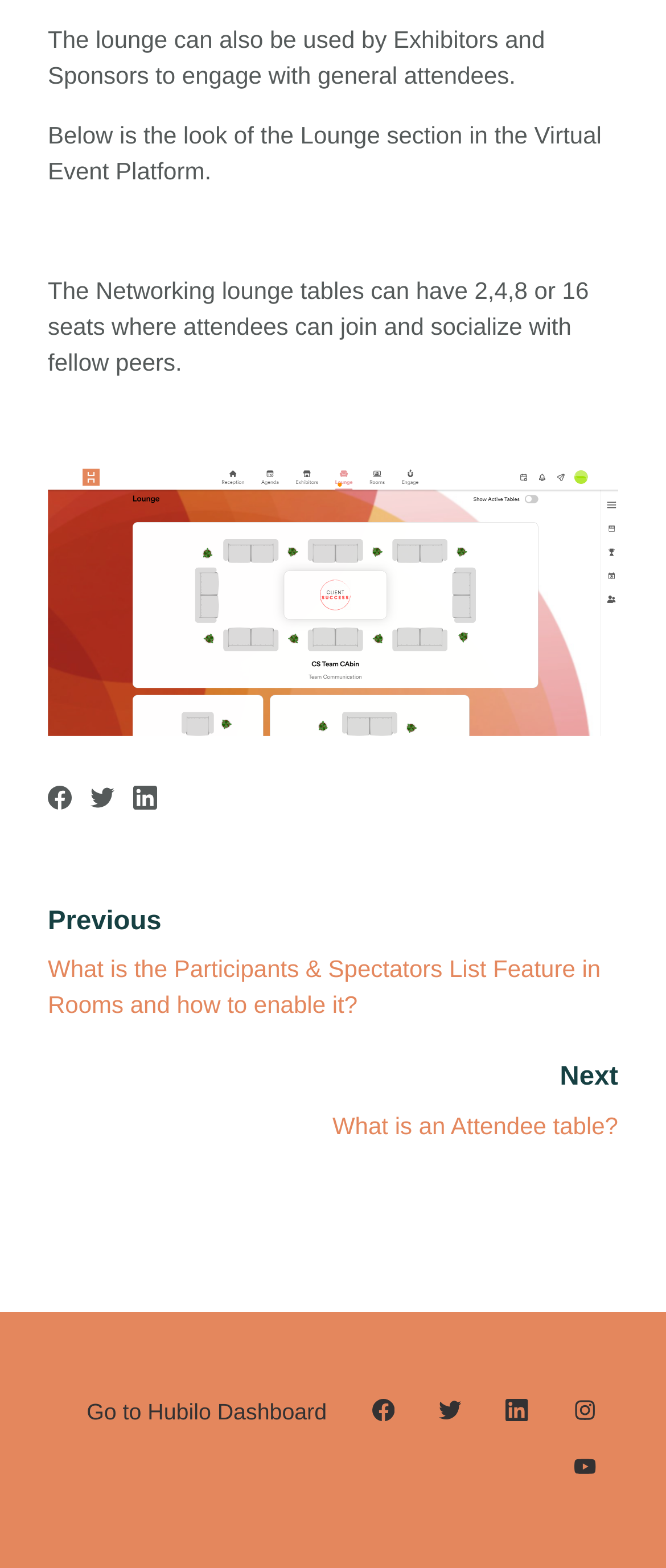What is the previous topic in the help section?
Using the image, give a concise answer in the form of a single word or short phrase.

Participants & Spectators List Feature